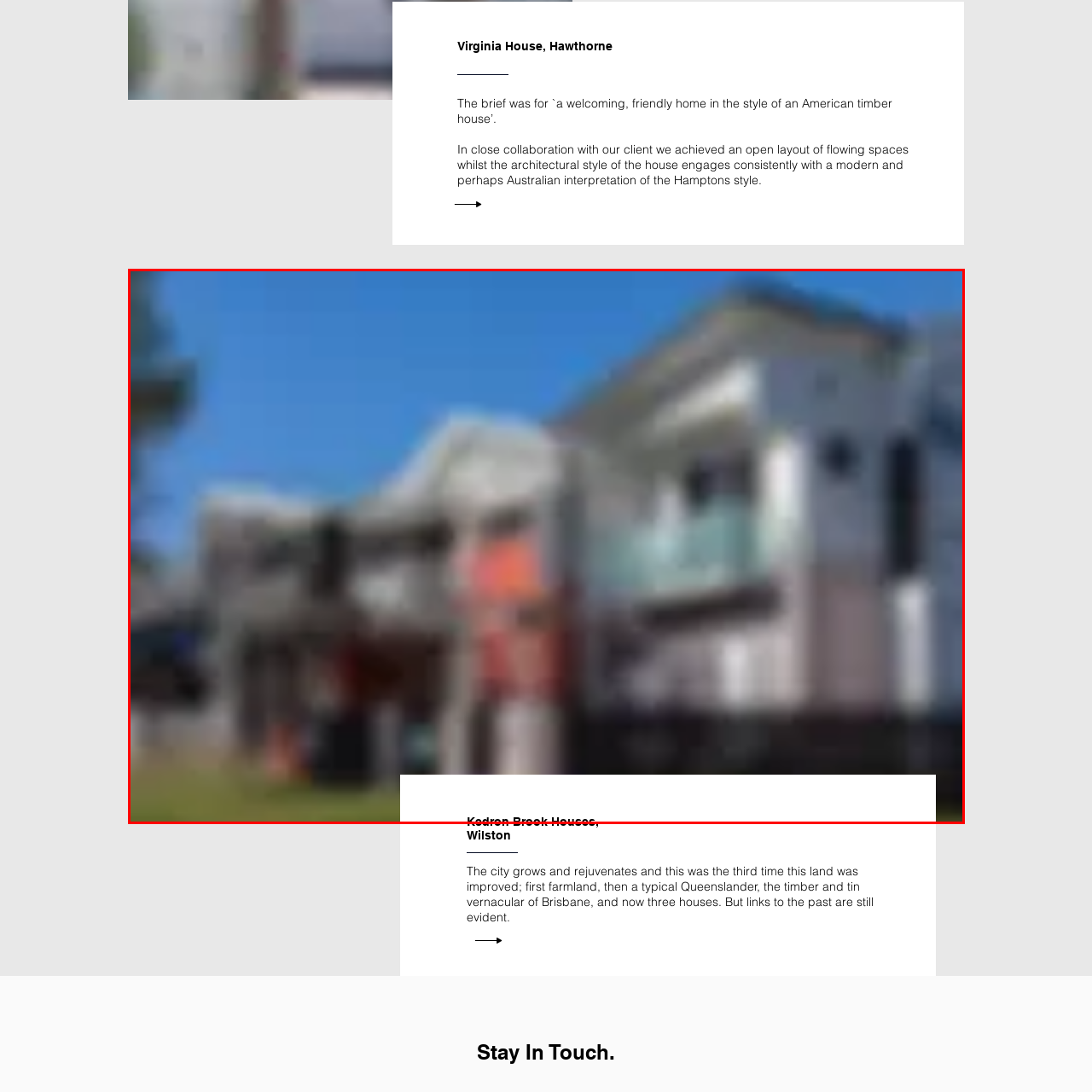Provide a comprehensive description of the image contained within the red rectangle.

The image showcases the exterior of modern townhouses located in the Kedron Brook area of Wilston, Brisbane. With a contemporary architectural design, these homes reflect an elegant blend of functionality and style, characterized by open layouts and significant use of outdoor spaces. The structure features clean lines and a mix of materials, likely including timber and metal, which offer a modern twist on the traditional Queenslander style. Surrounded by a lush landscape and clear blue skies, the setting enhances the inviting atmosphere of these residences, embodying a welcoming and friendly home environment.